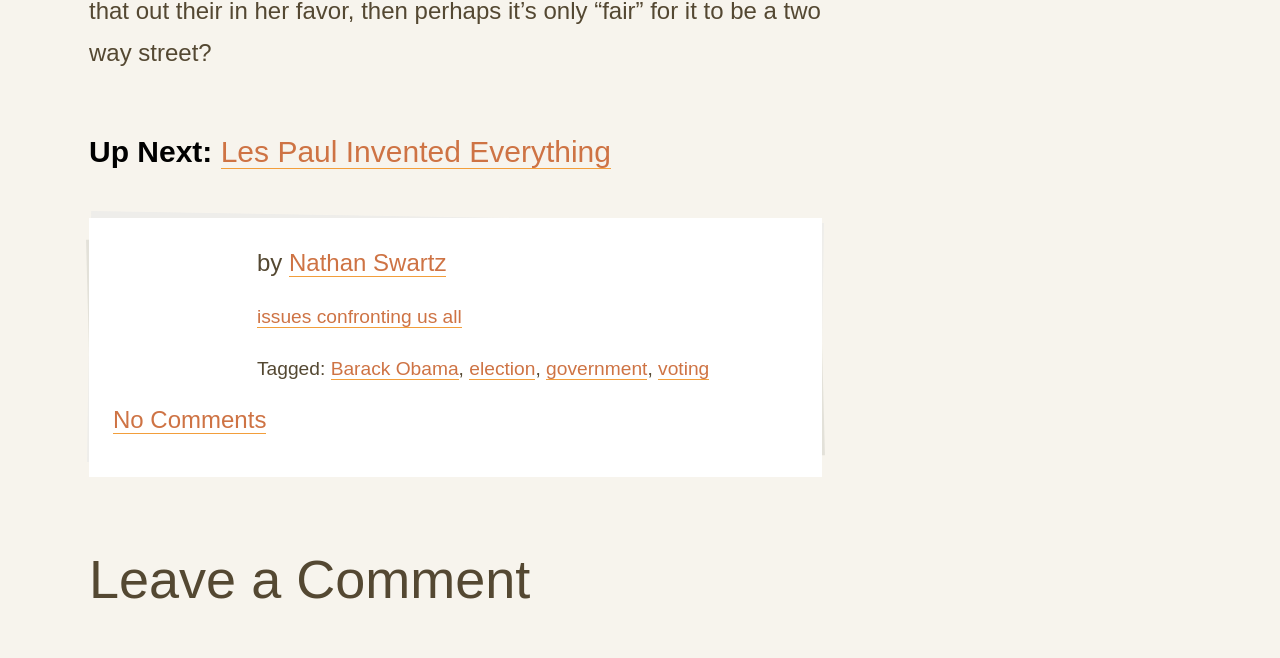Locate the bounding box coordinates of the element that should be clicked to fulfill the instruction: "Click on 'Les Paul Invented Everything'".

[0.172, 0.205, 0.477, 0.257]